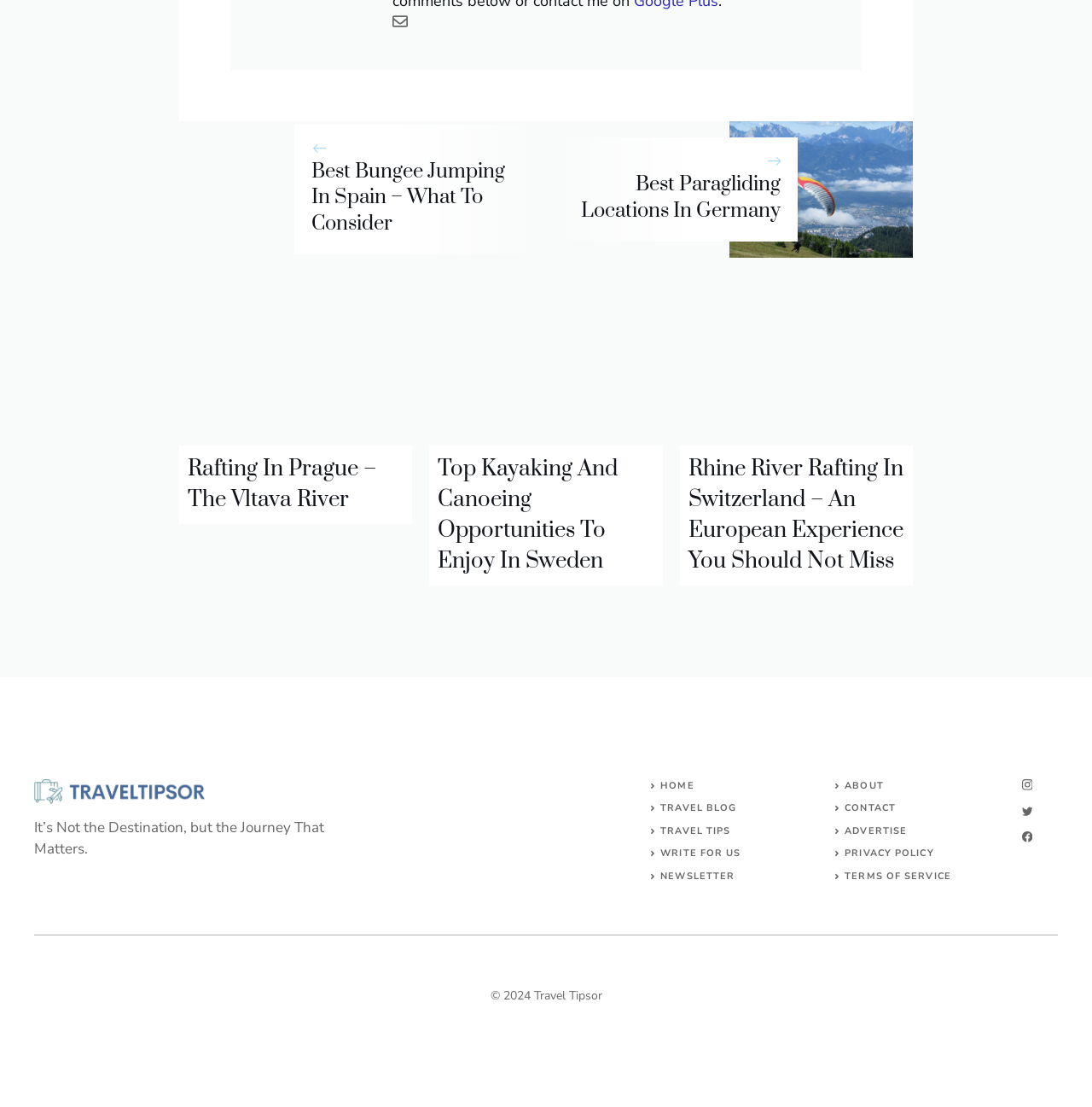Identify the bounding box coordinates of the specific part of the webpage to click to complete this instruction: "Read about best bungee jumping in Spain".

[0.285, 0.128, 0.469, 0.214]